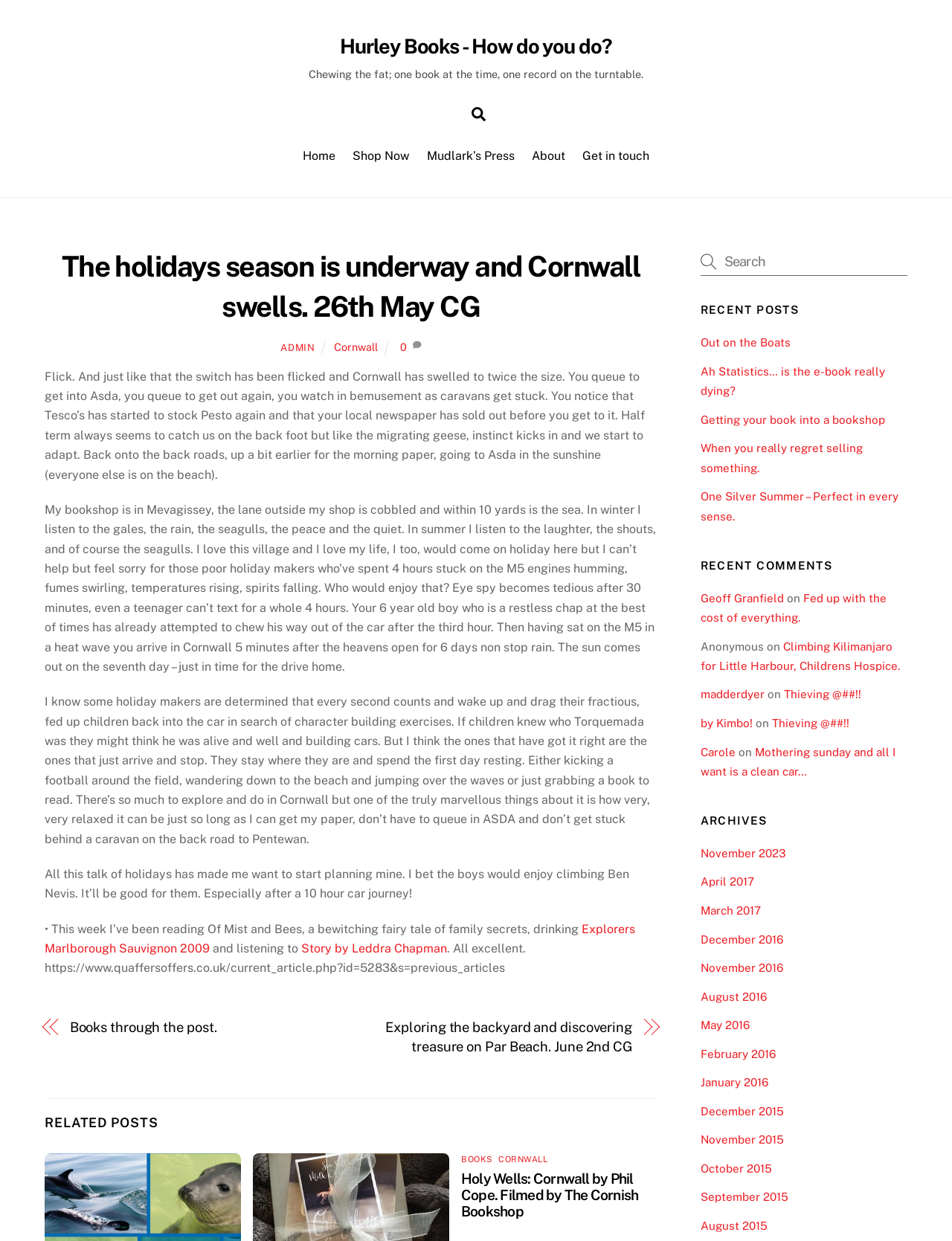What is the author planning to do with the boys? Refer to the image and provide a one-word or short phrase answer.

Climb Ben Nevis